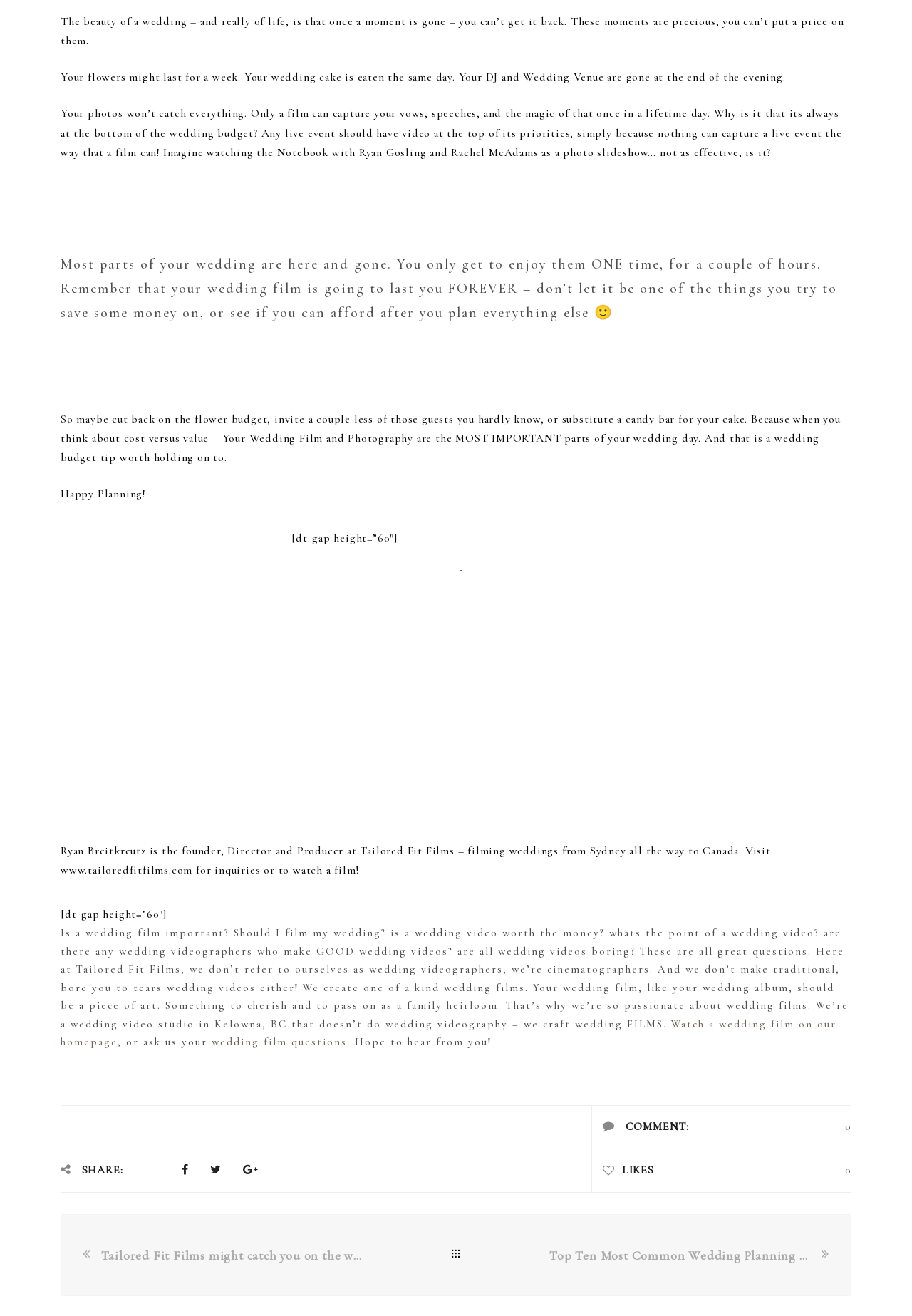How many social media platforms are available for sharing?
Give a one-word or short-phrase answer derived from the screenshot.

3